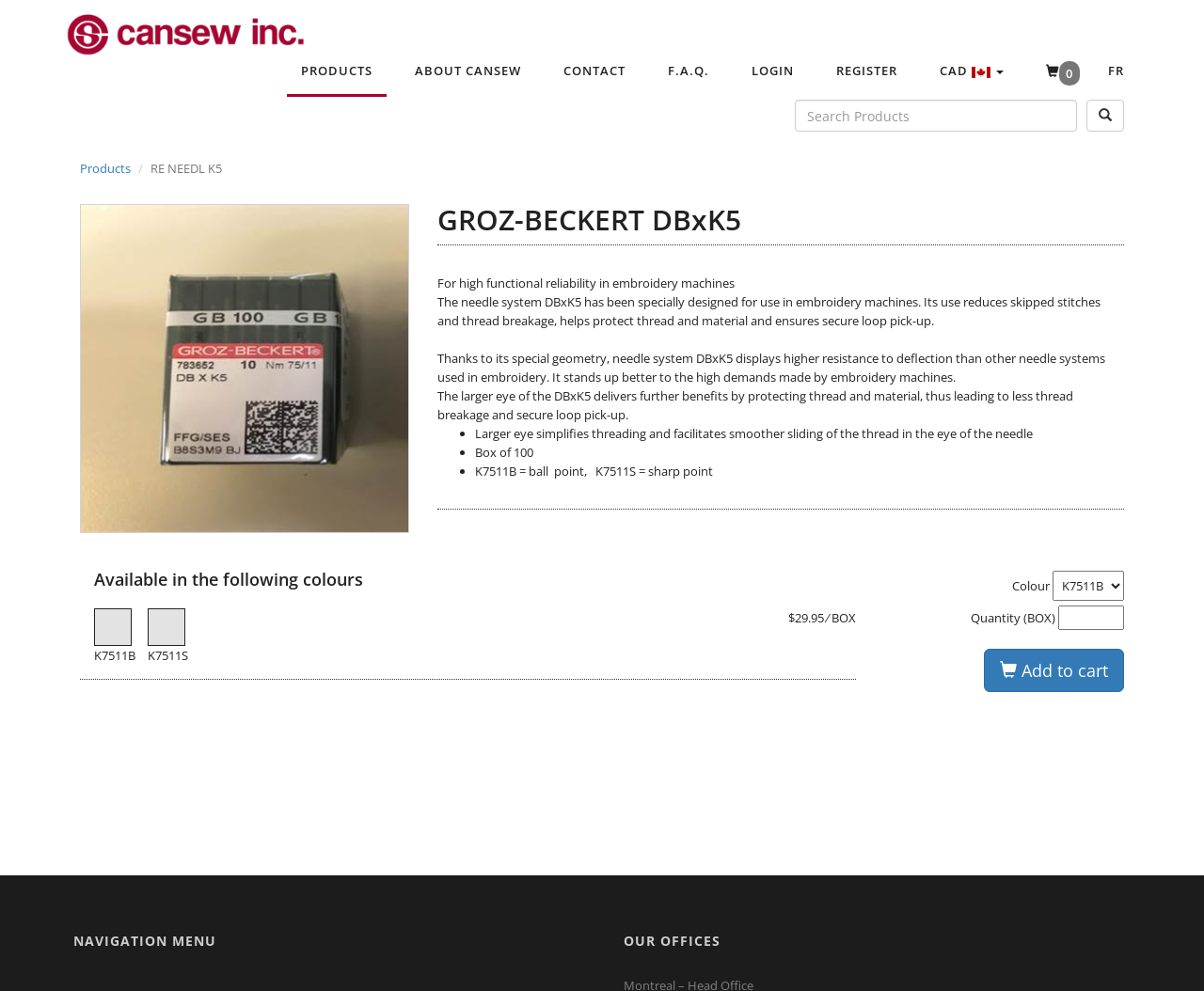Using the webpage screenshot, find the UI element described by Add to cart. Provide the bounding box coordinates in the format (top-left x, top-left y, bottom-right x, bottom-right y), ensuring all values are floating point numbers between 0 and 1.

[0.817, 0.655, 0.934, 0.698]